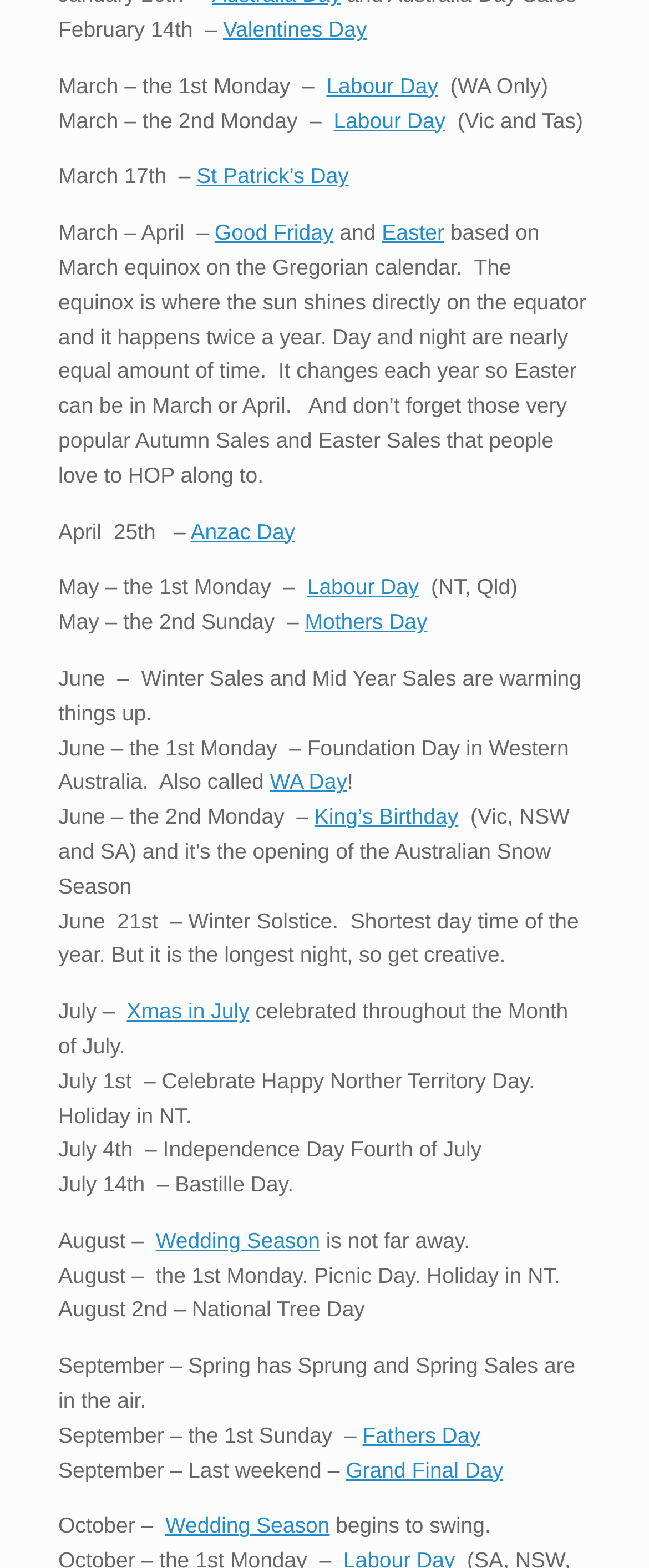Answer this question in one word or a short phrase: What is Valentine's Day?

February 14th